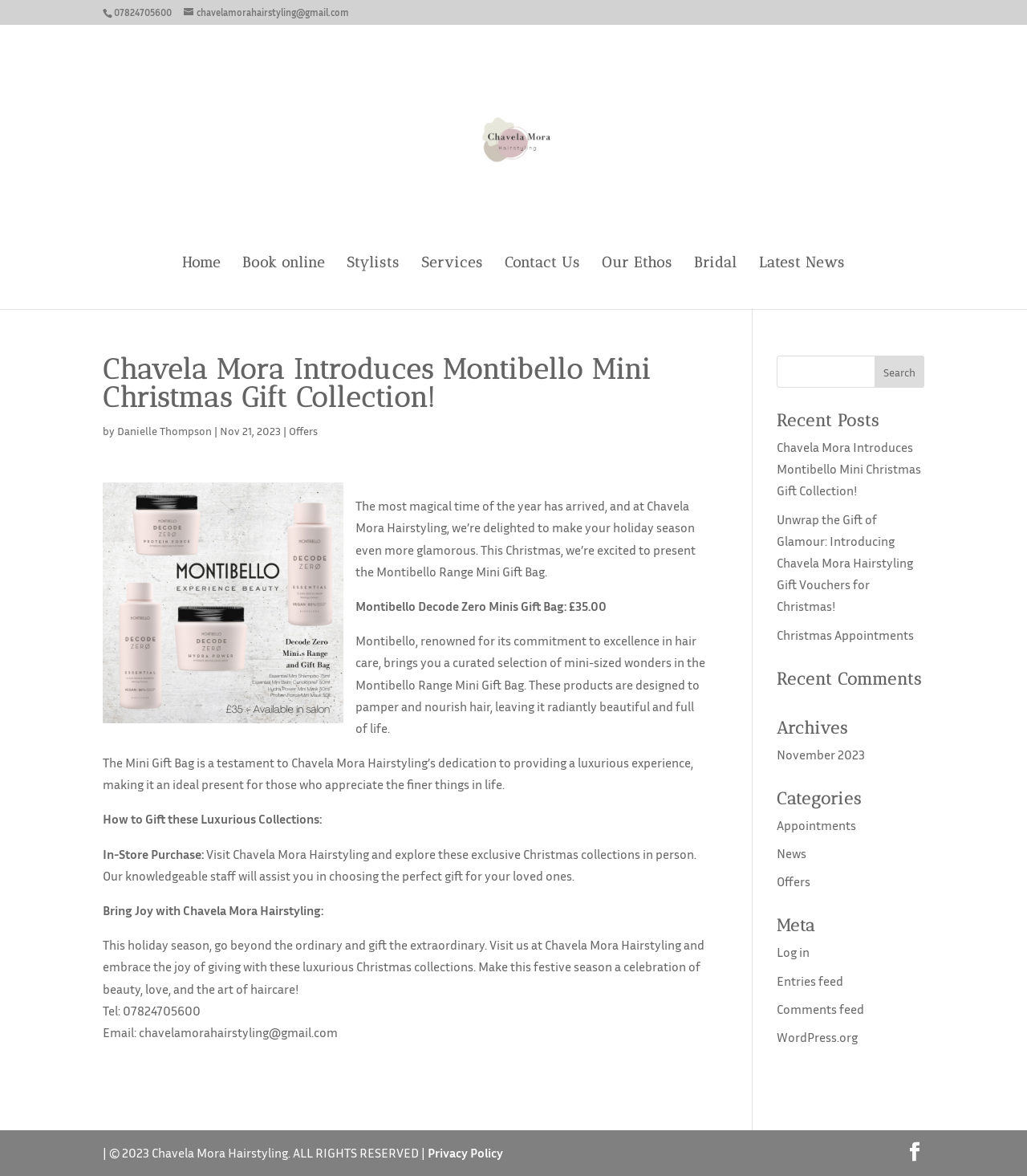Could you please study the image and provide a detailed answer to the question:
How can I contact Chavela Mora Hairstyling?

The contact information of Chavela Mora Hairstyling can be found at the bottom of the webpage, where it says 'Tel: 07824705600' and 'Email: chavelamorahairstyling@gmail.com'. This information can be used to contact the company via phone or email.